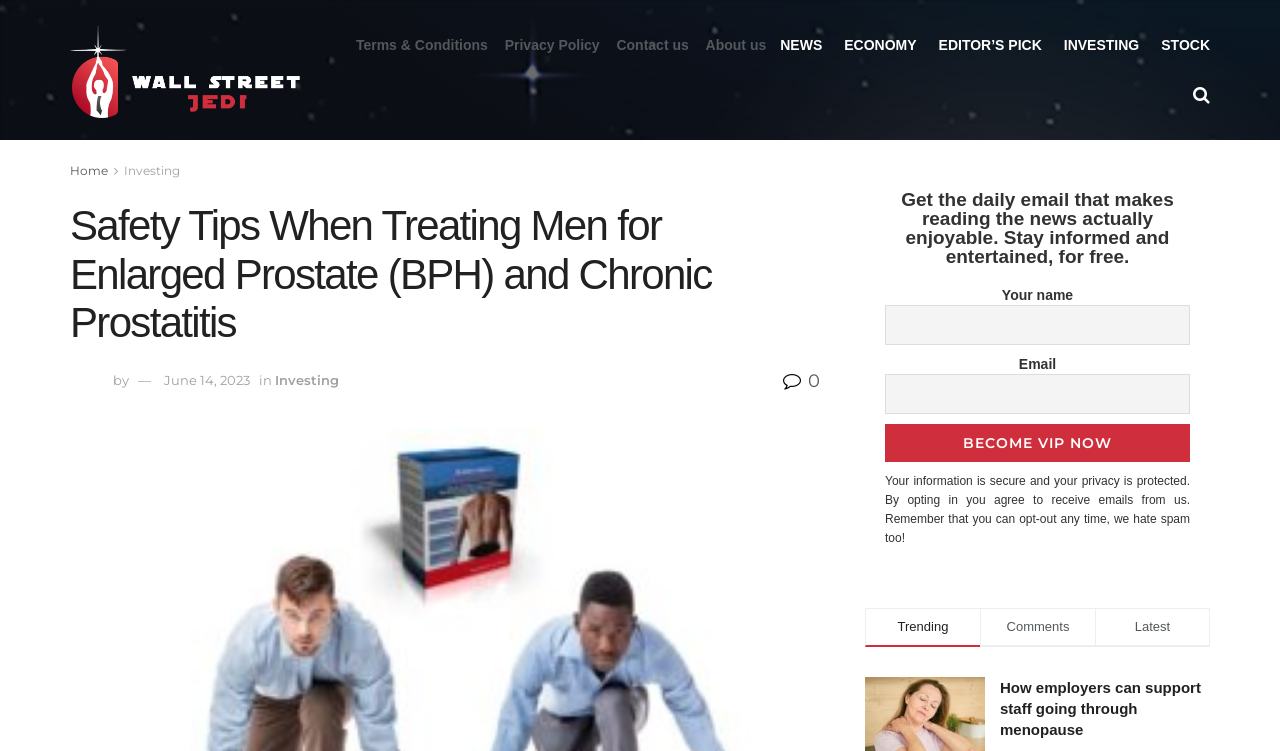Locate the bounding box coordinates of the clickable part needed for the task: "Click on the 'Home' link".

None